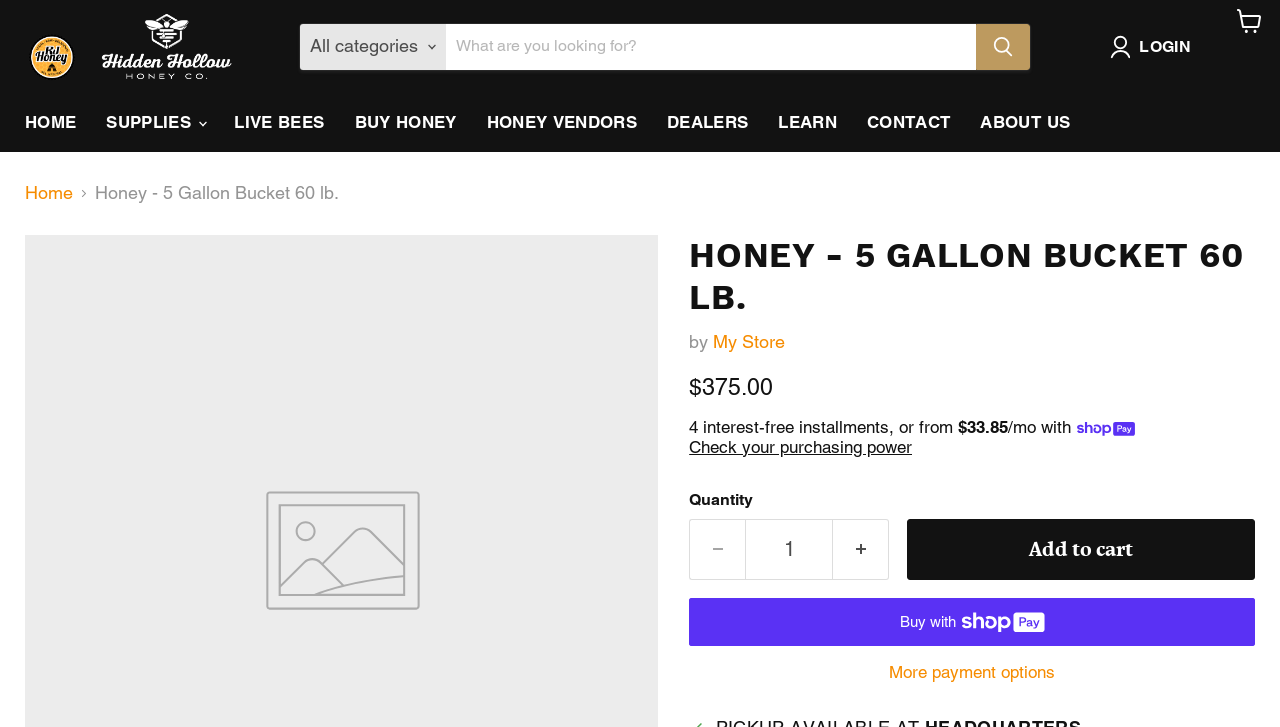What is the name of the store that sells this honey?
Answer the question in as much detail as possible.

I found the name of the store by looking at the product information section, where it says 'by My Store'.